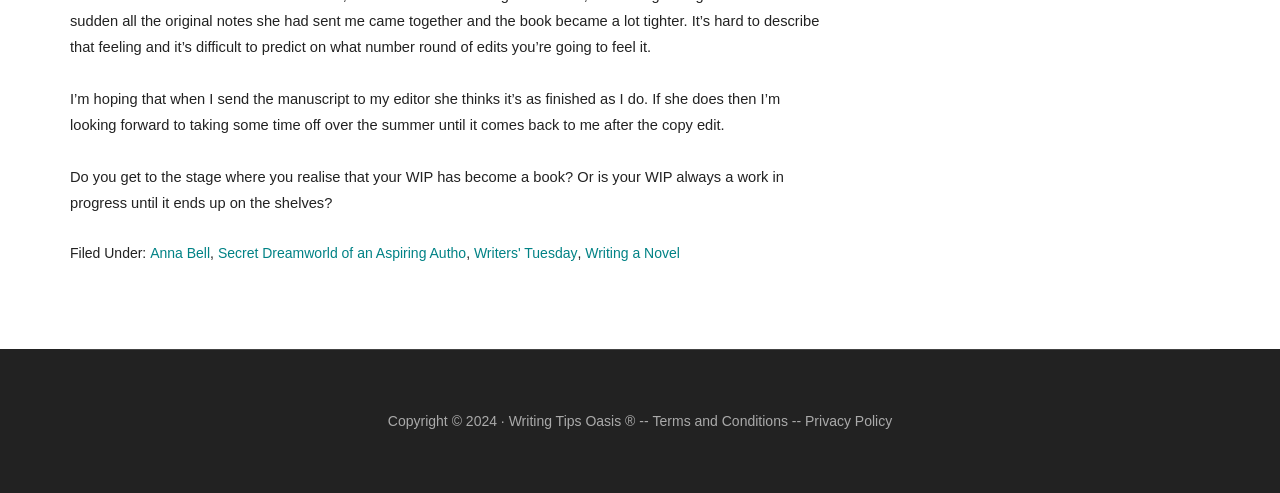Using the information in the image, give a comprehensive answer to the question: 
What is the name of the author's blog?

The author's blog name is mentioned in the footer section of the webpage, along with other categories and tags.